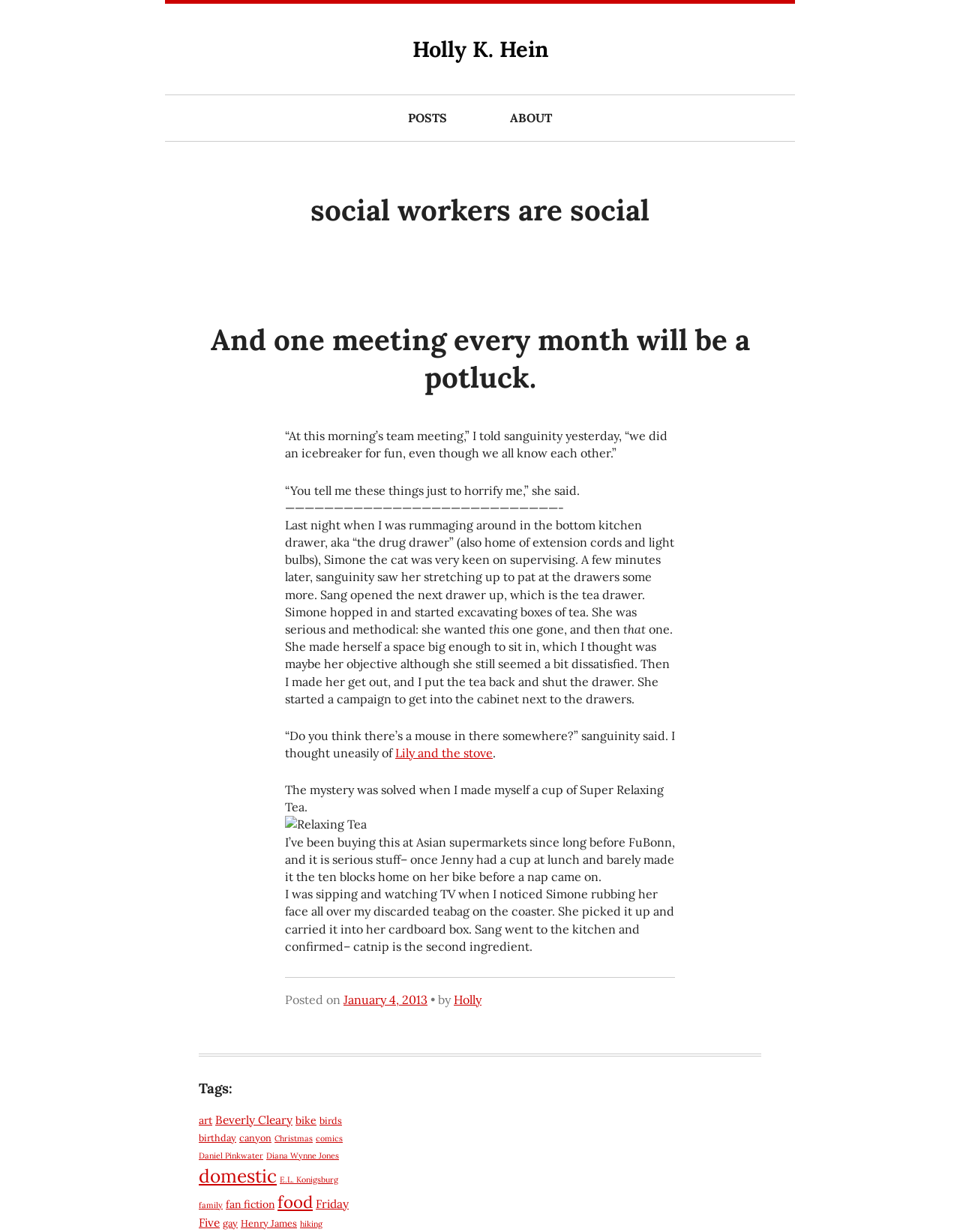Bounding box coordinates are given in the format (top-left x, top-left y, bottom-right x, bottom-right y). All values should be floating point numbers between 0 and 1. Provide the bounding box coordinate for the UI element described as: Powered by WordPress

None